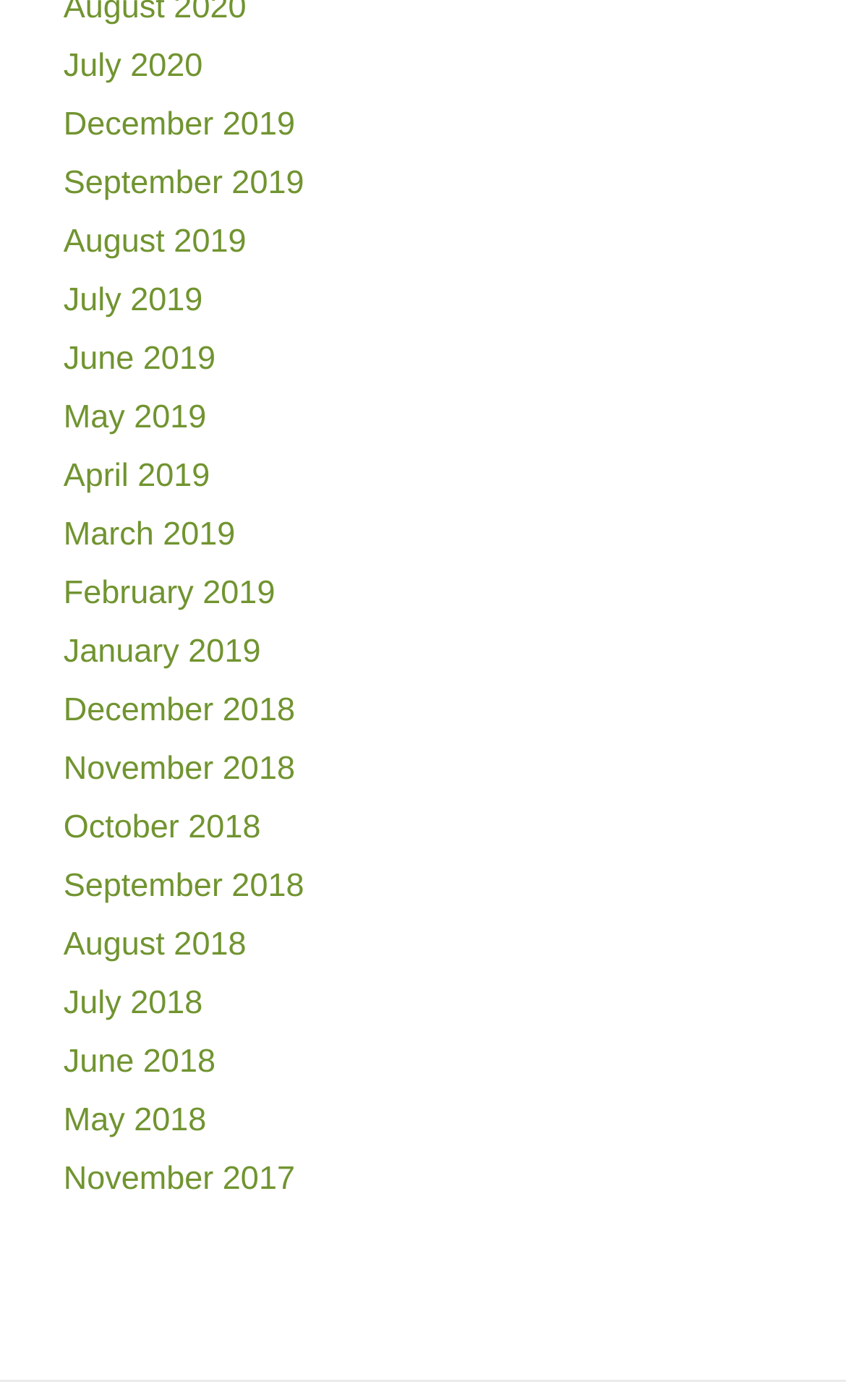What is the earliest month listed?
Ensure your answer is thorough and detailed.

By scanning the list of links, I found that the bottommost link is 'November 2017', which suggests that it is the earliest month listed.